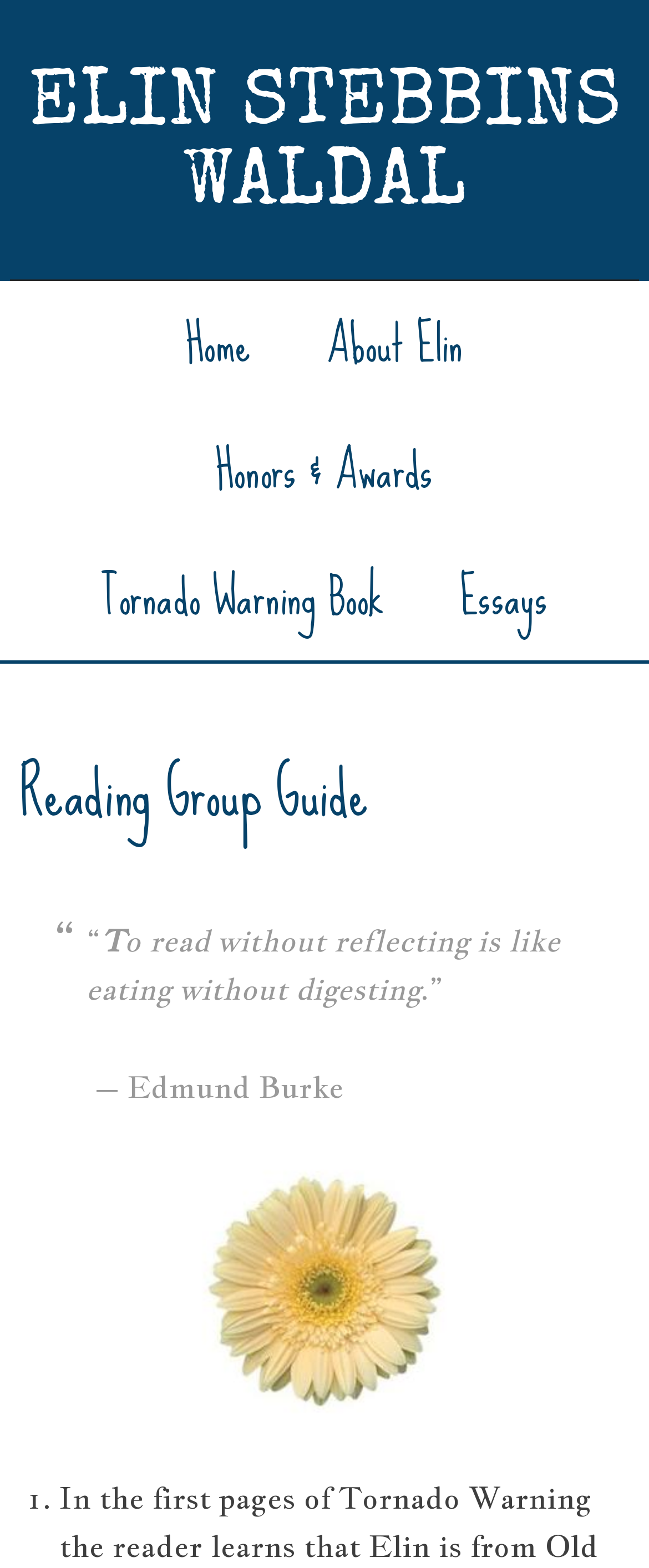Offer a meticulous caption that includes all visible features of the webpage.

The webpage is about Elin Stebbins Waldal, an author, and her book "Tornado Warning". At the top of the page, there is a prominent link with the author's name, "ELIN STEBBINS WALDAL". Below this, there is a main navigation menu with five links: "Home", "About Elin", "Honors & Awards", "Tornado Warning Book", and "Essays". 

The main content of the page is focused on the "Reading Group Guide" section, which is headed by a large header. Within this section, there is a quote from Edmund Burke, "To read without reflecting is like eating without digesting." This quote is displayed in a blockquote format. 

To the right of the quote, there is an image, likely related to the book or the author. Below the quote, there is a numbered list, with the first item marked as "1.". The content of the list is not specified, but it may be a series of questions or discussion points related to the book.